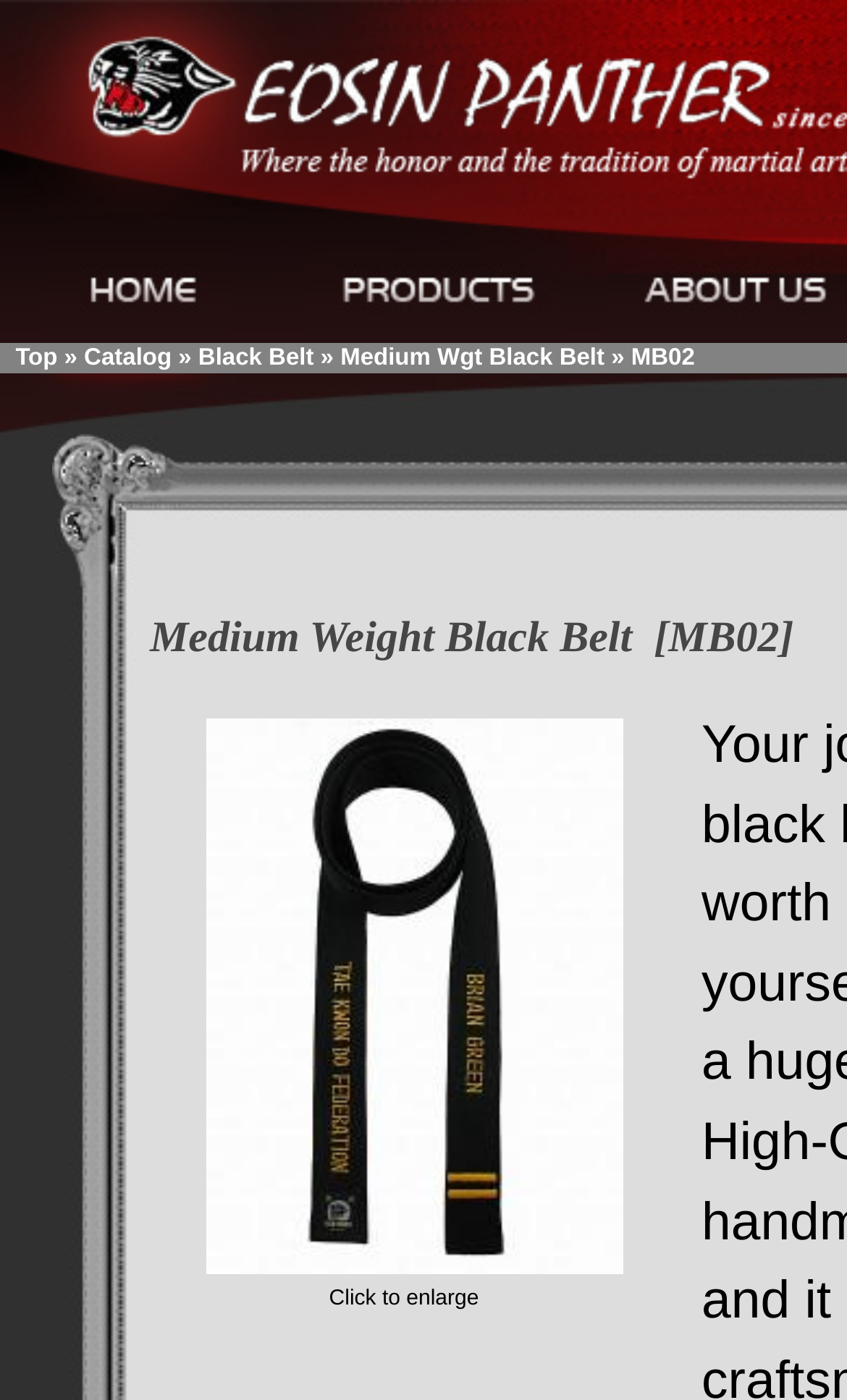What is the purpose of the 'Click to enlarge' link?
Based on the image content, provide your answer in one word or a short phrase.

To enlarge an image